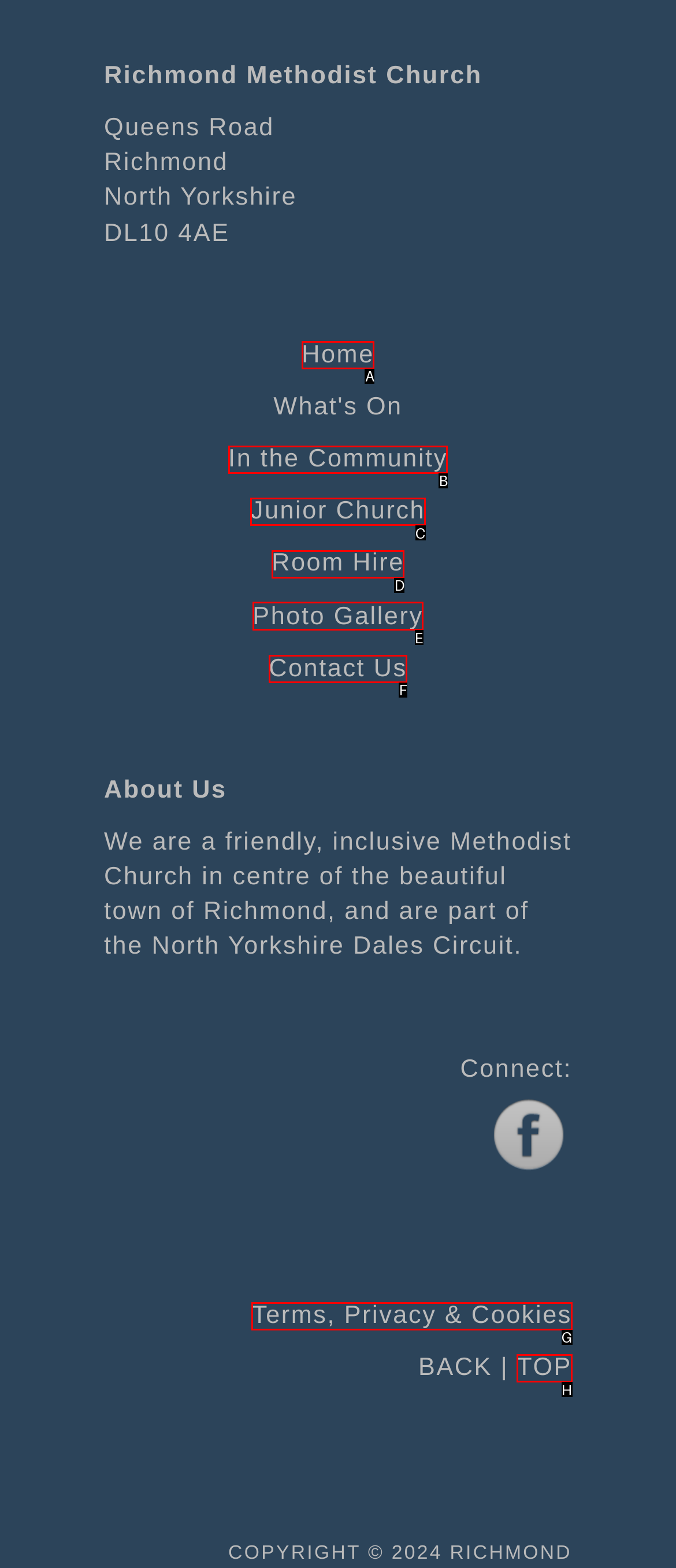Identify the correct letter of the UI element to click for this task: Go to Photo Gallery
Respond with the letter from the listed options.

E